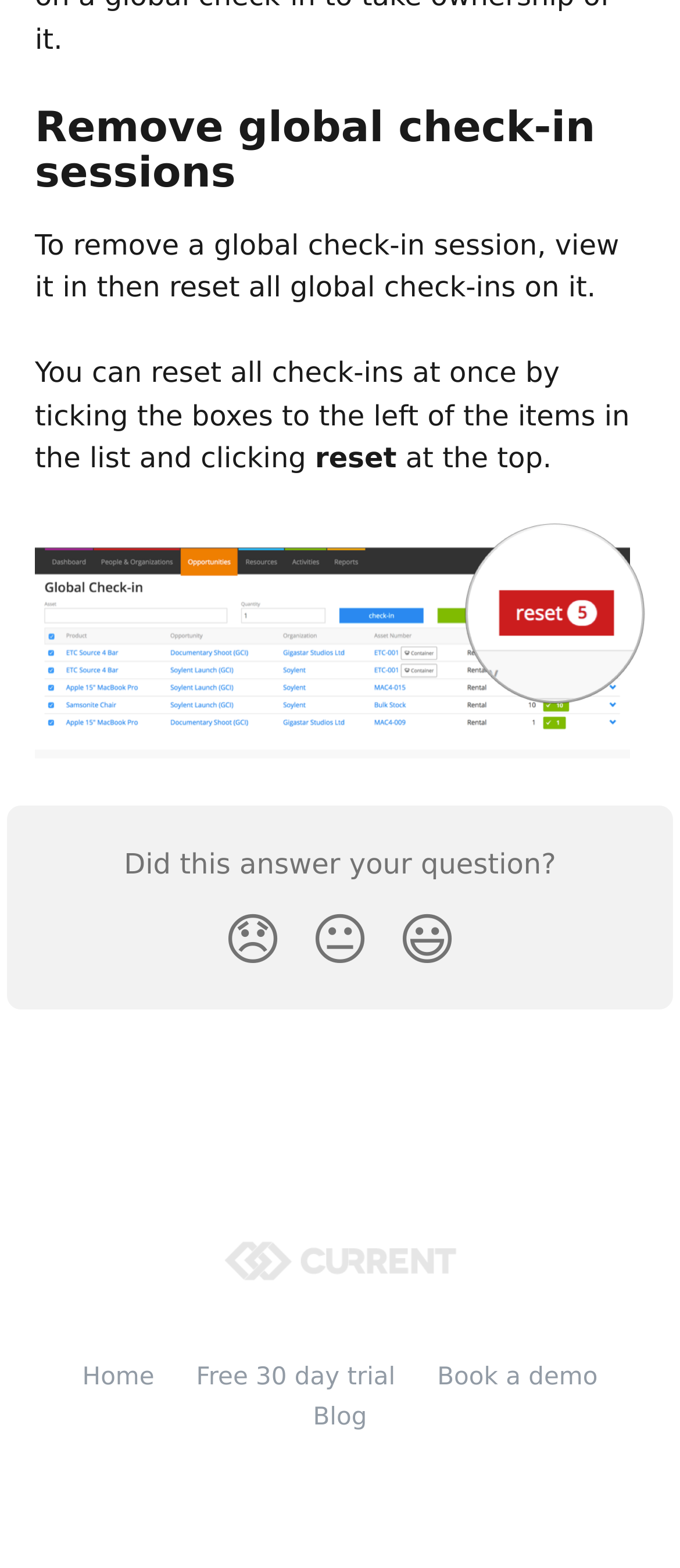Locate the bounding box coordinates of the element that needs to be clicked to carry out the instruction: "Click the link to remove global check-in sessions". The coordinates should be given as four float numbers ranging from 0 to 1, i.e., [left, top, right, bottom].

[0.051, 0.398, 0.949, 0.419]